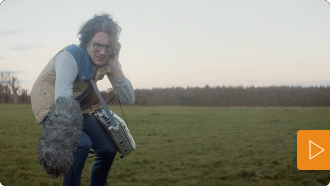What is the purpose of the furry windscreen?
Please answer the question as detailed as possible.

The sound engineer is holding a microphone with a furry windscreen, which suggests that they are capturing ambient sounds, possibly to reduce wind noise or other unwanted sounds.